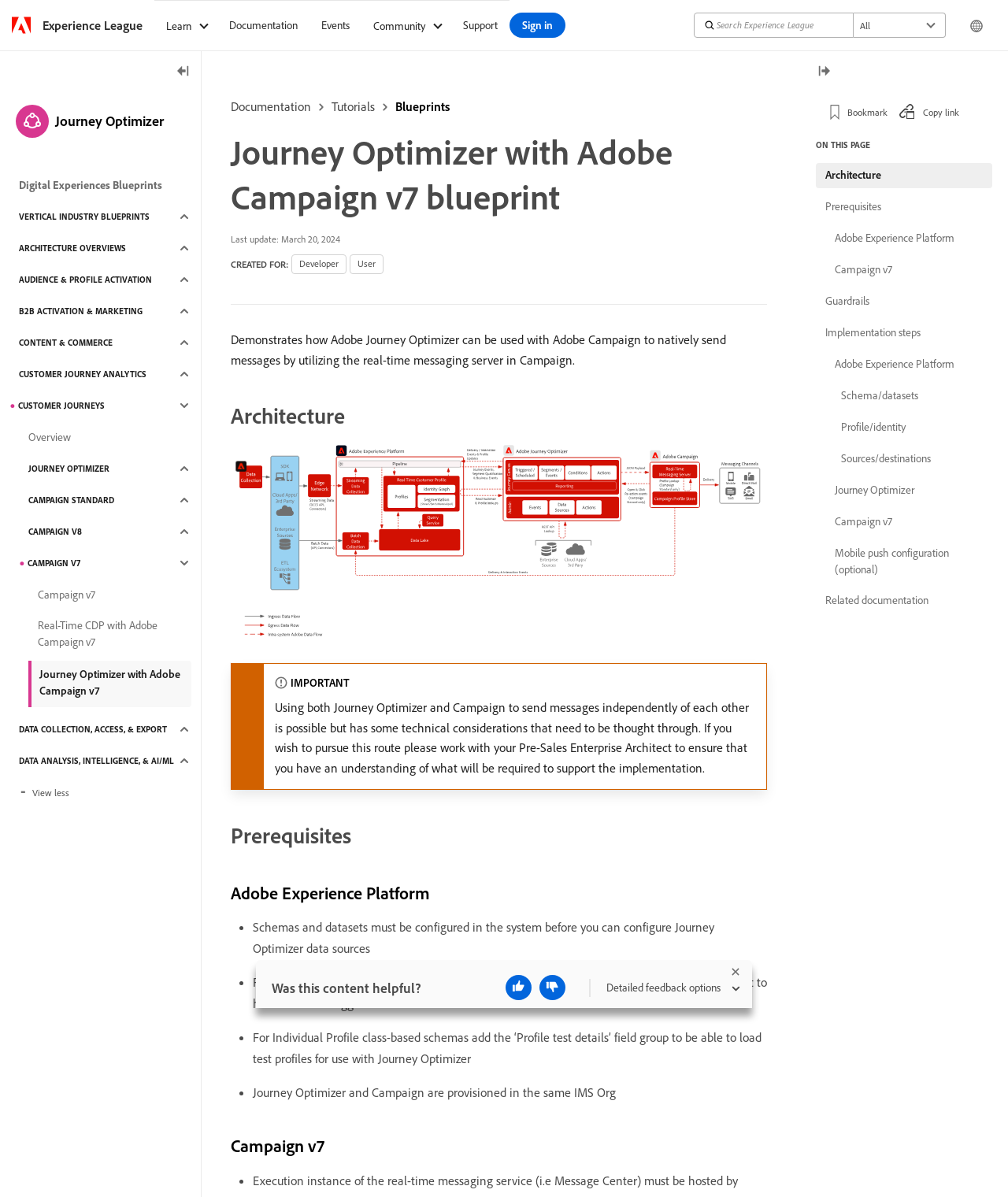Give a one-word or short phrase answer to this question: 
What is the name of the blueprint?

Journey Optimizer with Adobe Campaign v7